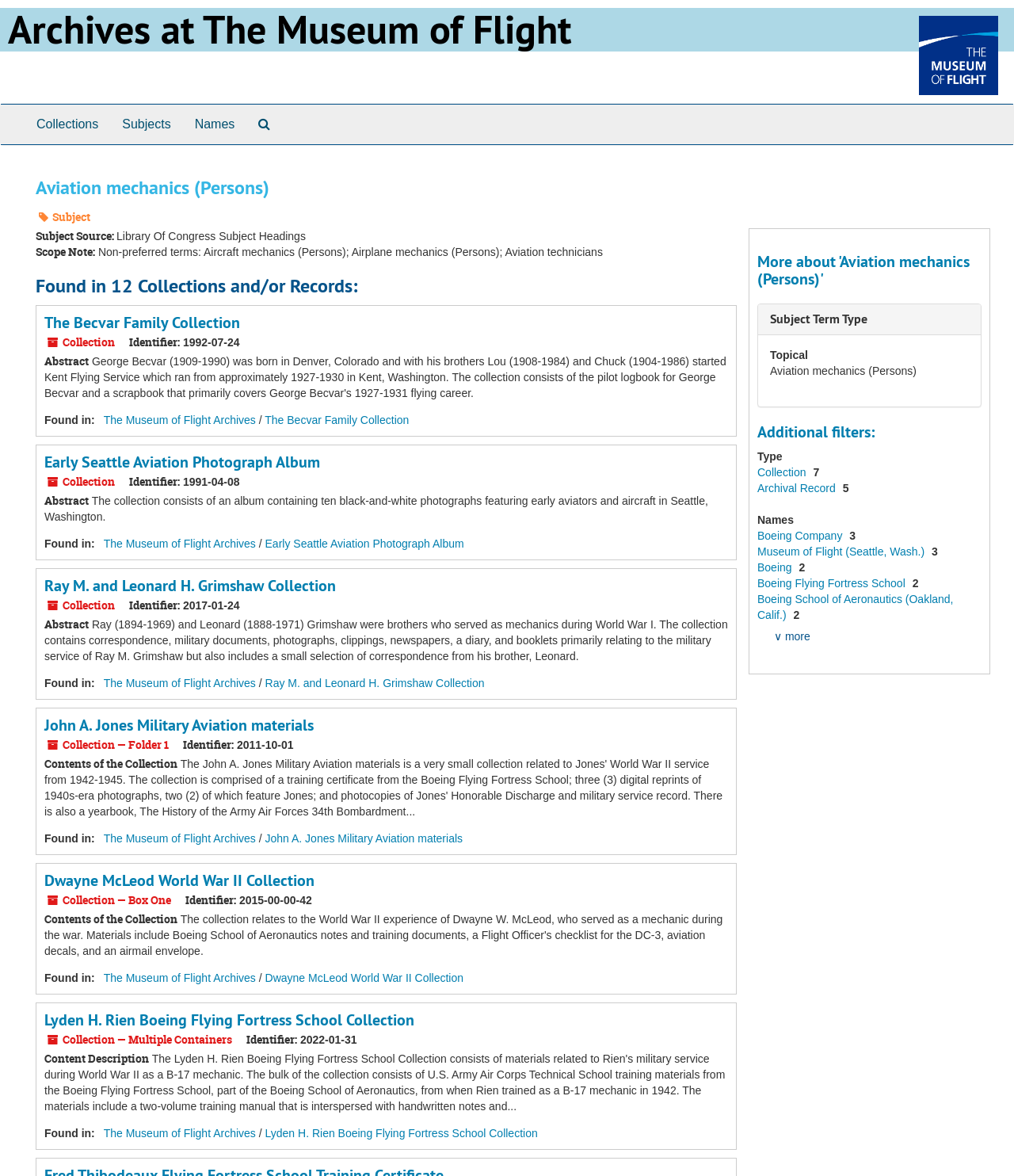Locate the UI element described as follows: "Museum of Flight (Seattle, Wash.)". Return the bounding box coordinates as four float numbers between 0 and 1 in the order [left, top, right, bottom].

[0.747, 0.464, 0.915, 0.474]